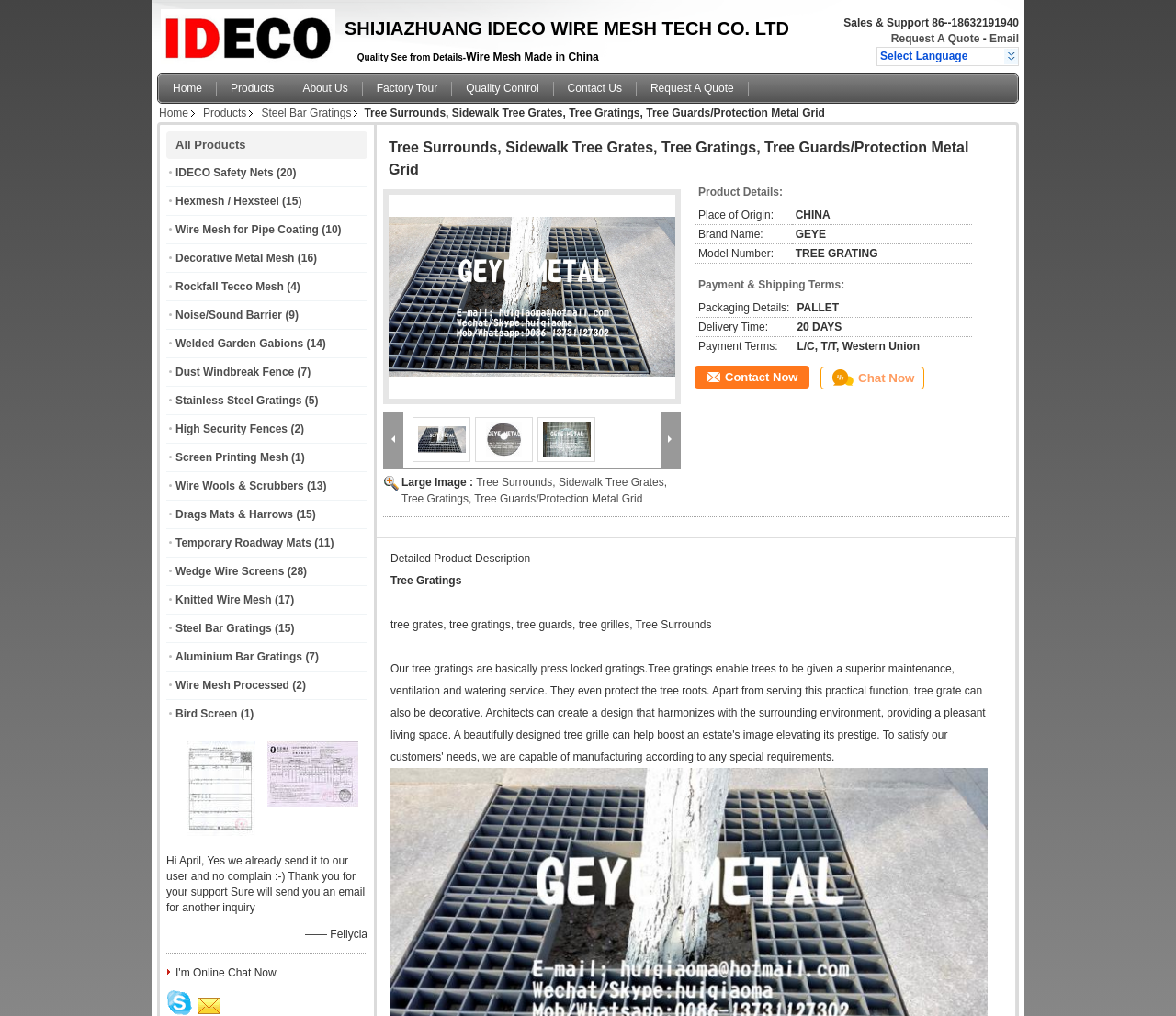Refer to the image and offer a detailed explanation in response to the question: What is the company name?

I found the company name by looking at the top section of the webpage, where it says 'SHIJIAZHUANG IDECO WIRE MESH TECH CO. LTD' in a prominent font.